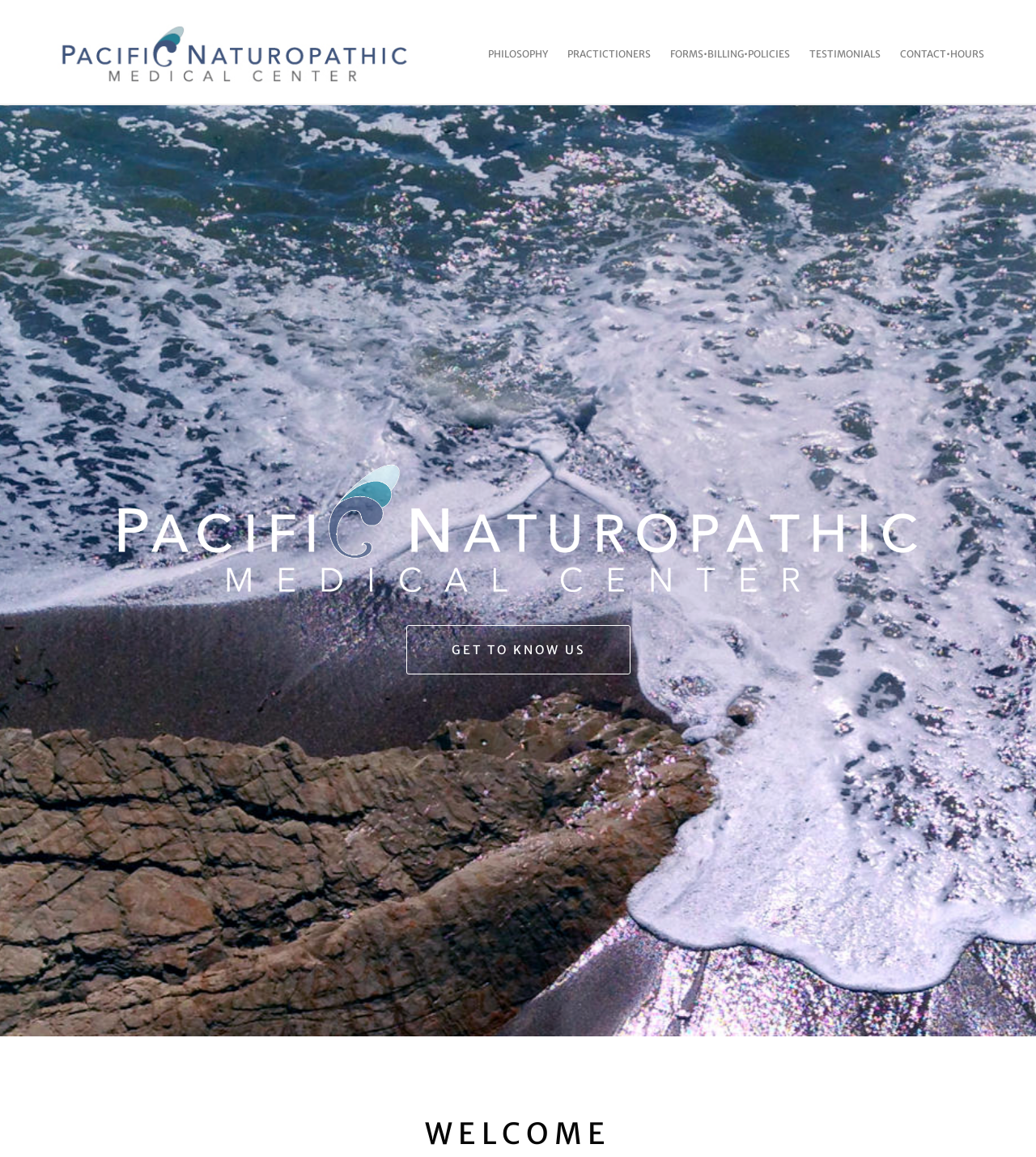How many images are on the page?
Look at the image and answer the question with a single word or phrase.

1